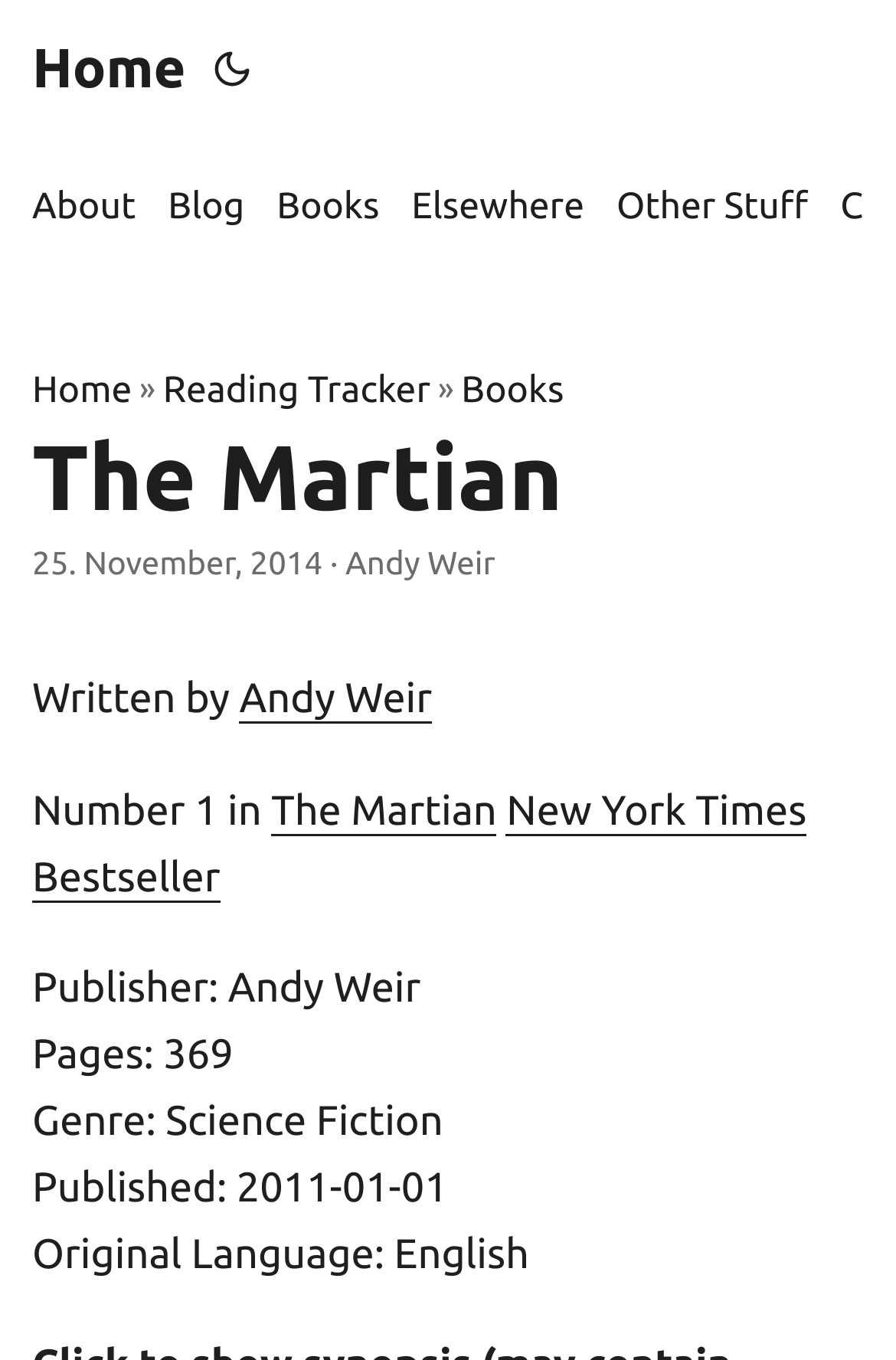How many pages does the book have?
Ensure your answer is thorough and detailed.

The number of pages in the book can be found in the static text element, which is 'Pages: 369'. This element is located in the section that provides details about the book, indicating that it is a relevant piece of information.